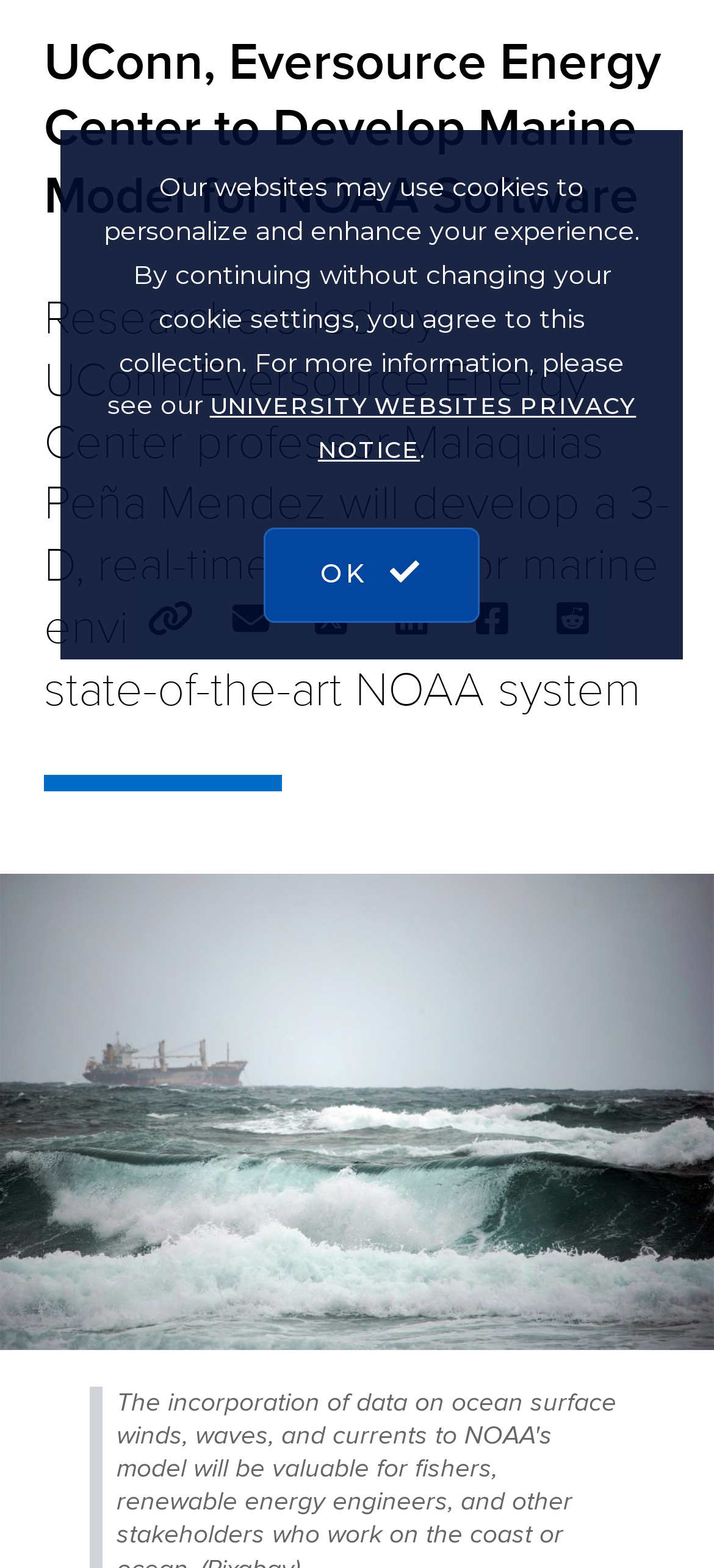Please determine the bounding box coordinates for the UI element described here. Use the format (top-left x, top-left y, bottom-right x, bottom-right y) with values bounded between 0 and 1: Copy Link

[0.182, 0.369, 0.295, 0.421]